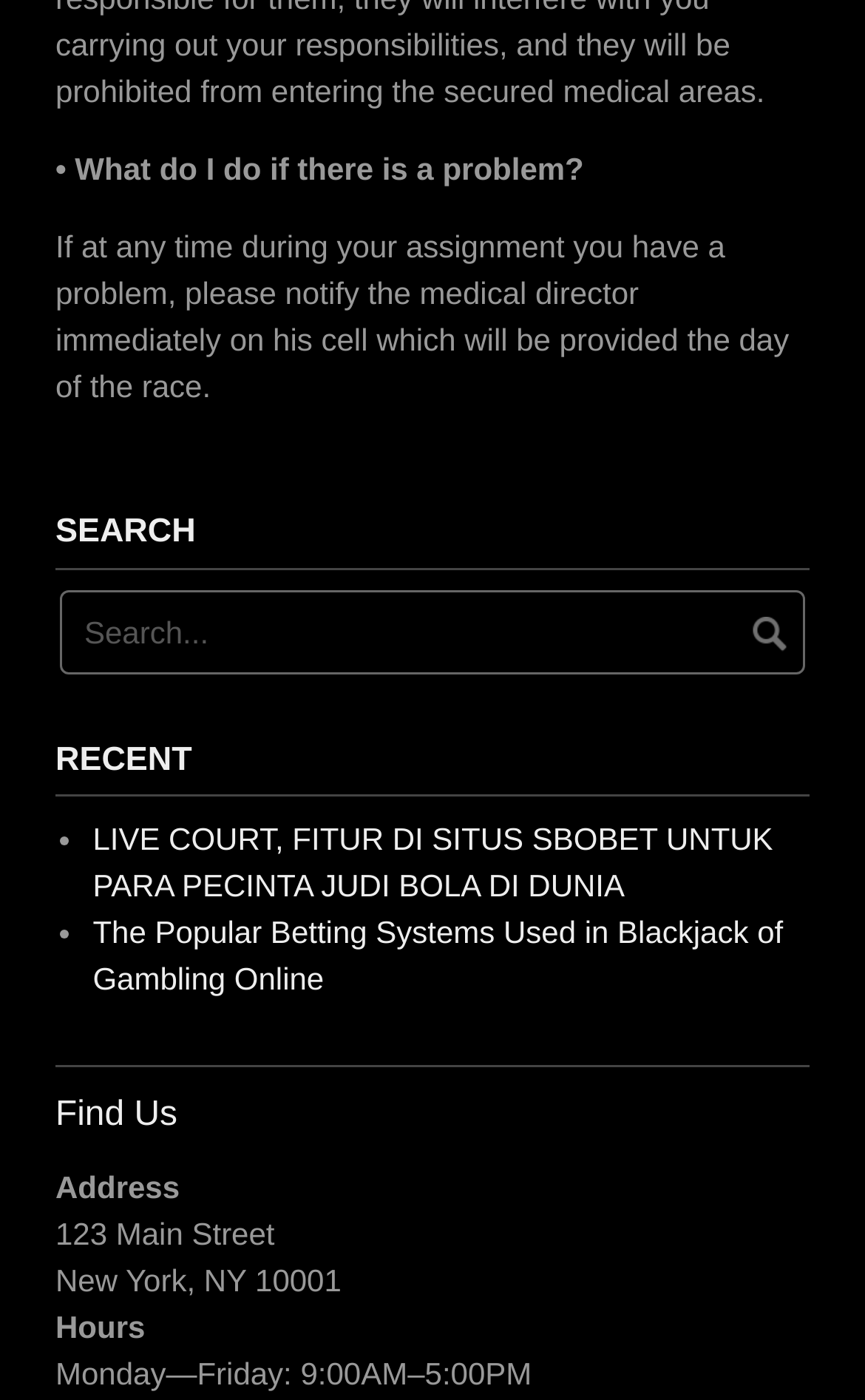Utilize the details in the image to give a detailed response to the question: What are the hours of operation?

The hours of operation mentioned on the webpage are 'Monday—Friday: 9:00AM–5:00PM' which is located below the 'Hours' label.